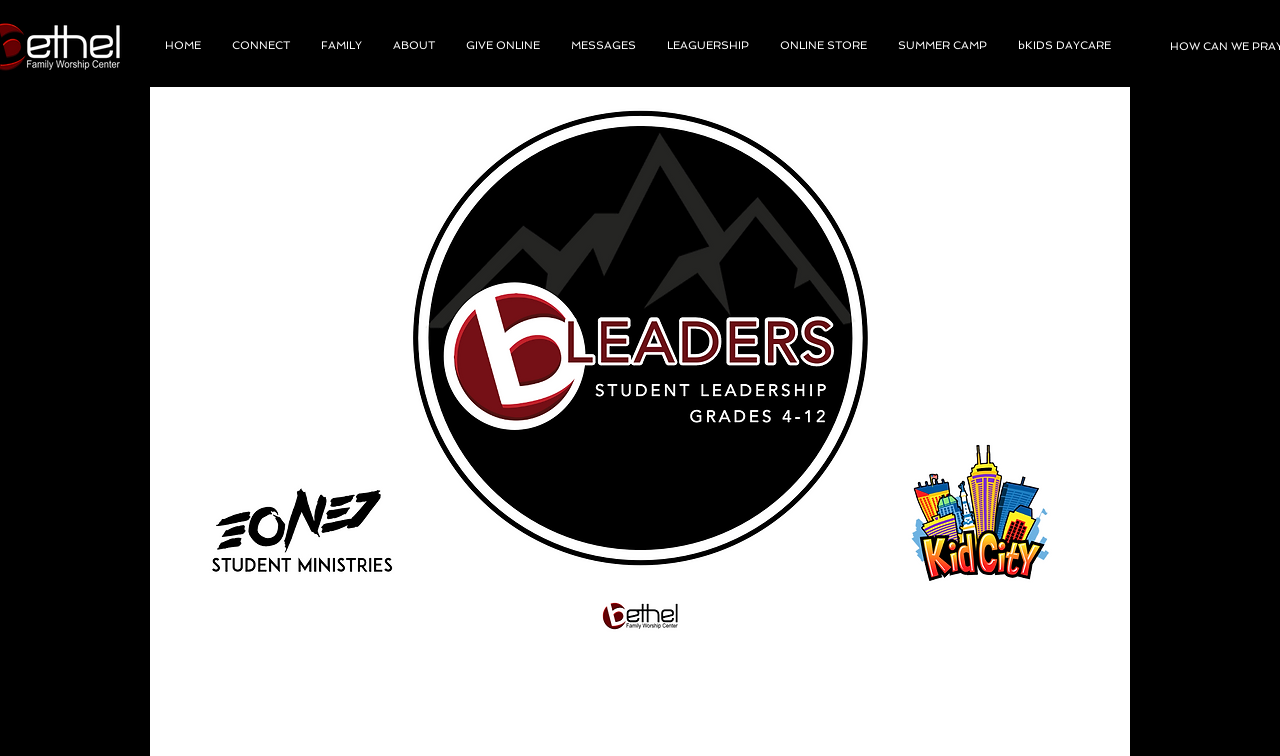Identify the bounding box for the described UI element. Provide the coordinates in (top-left x, top-left y, bottom-right x, bottom-right y) format with values ranging from 0 to 1: ONLINE STORE

[0.598, 0.028, 0.69, 0.093]